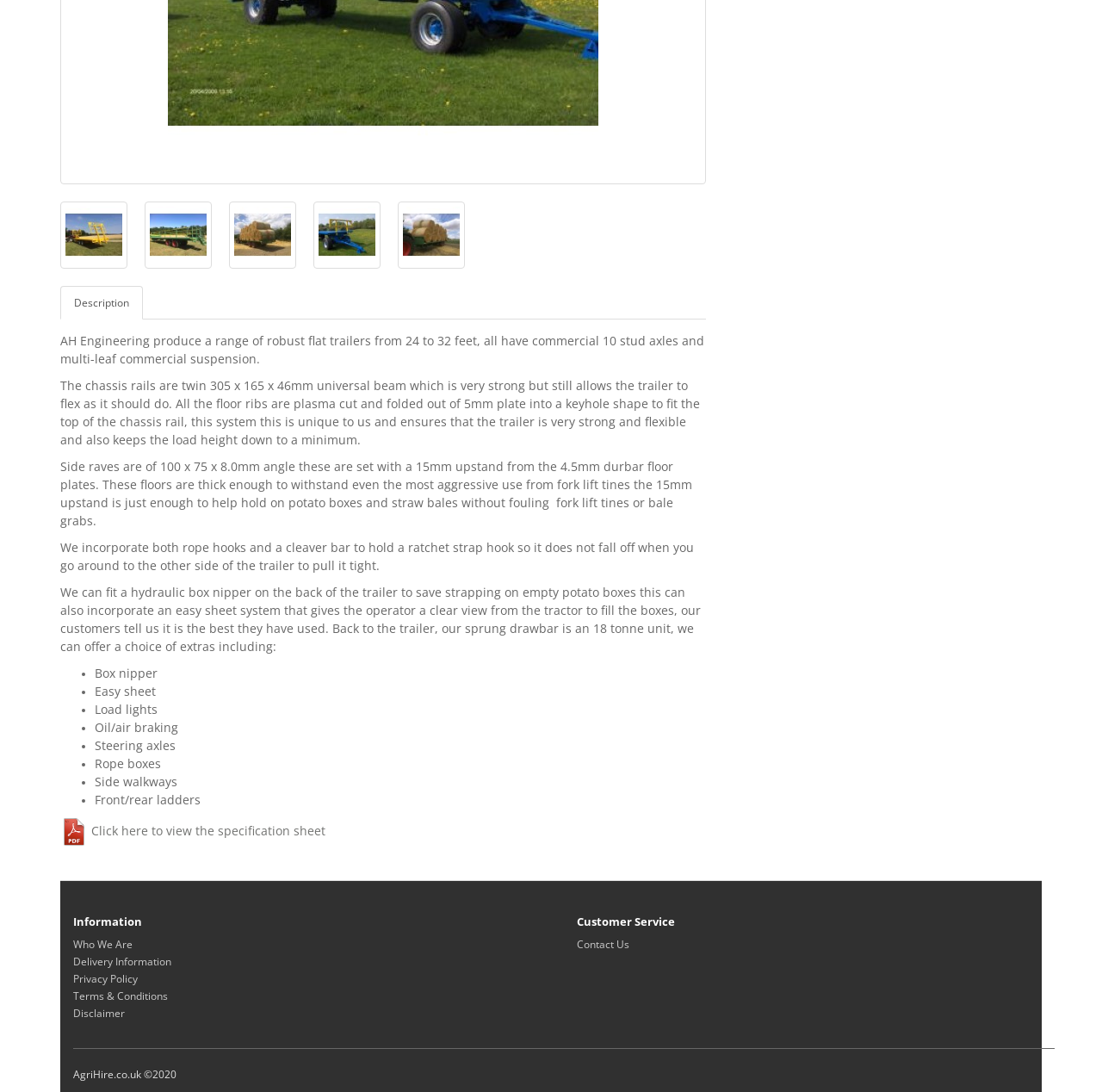Please determine the bounding box coordinates for the UI element described here. Use the format (top-left x, top-left y, bottom-right x, bottom-right y) with values bounded between 0 and 1: title="AH Flat Trailer Sales"

[0.284, 0.185, 0.345, 0.246]